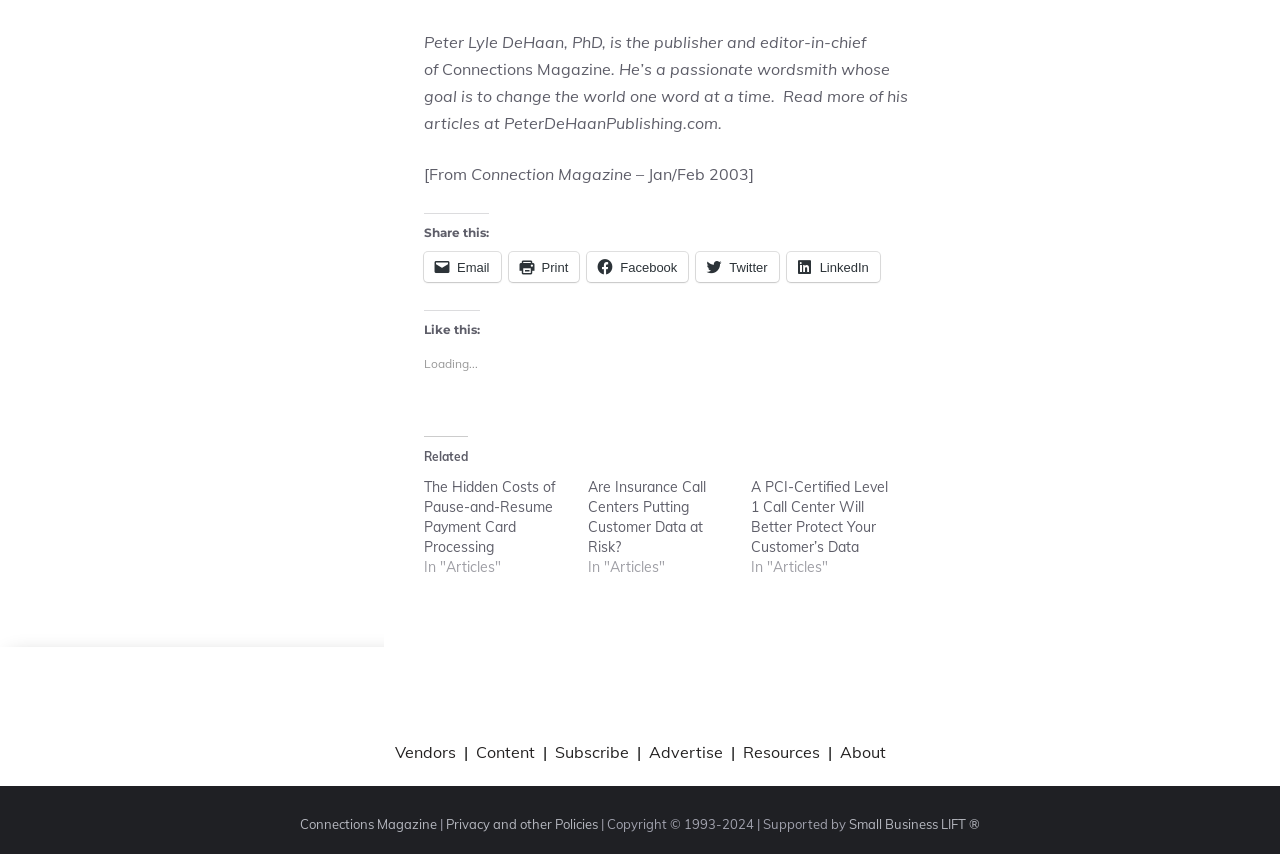Reply to the question with a brief word or phrase: What is the title of the related article below 'Like this:'?

The Hidden Costs of Pause-and-Resume Payment Card Processing